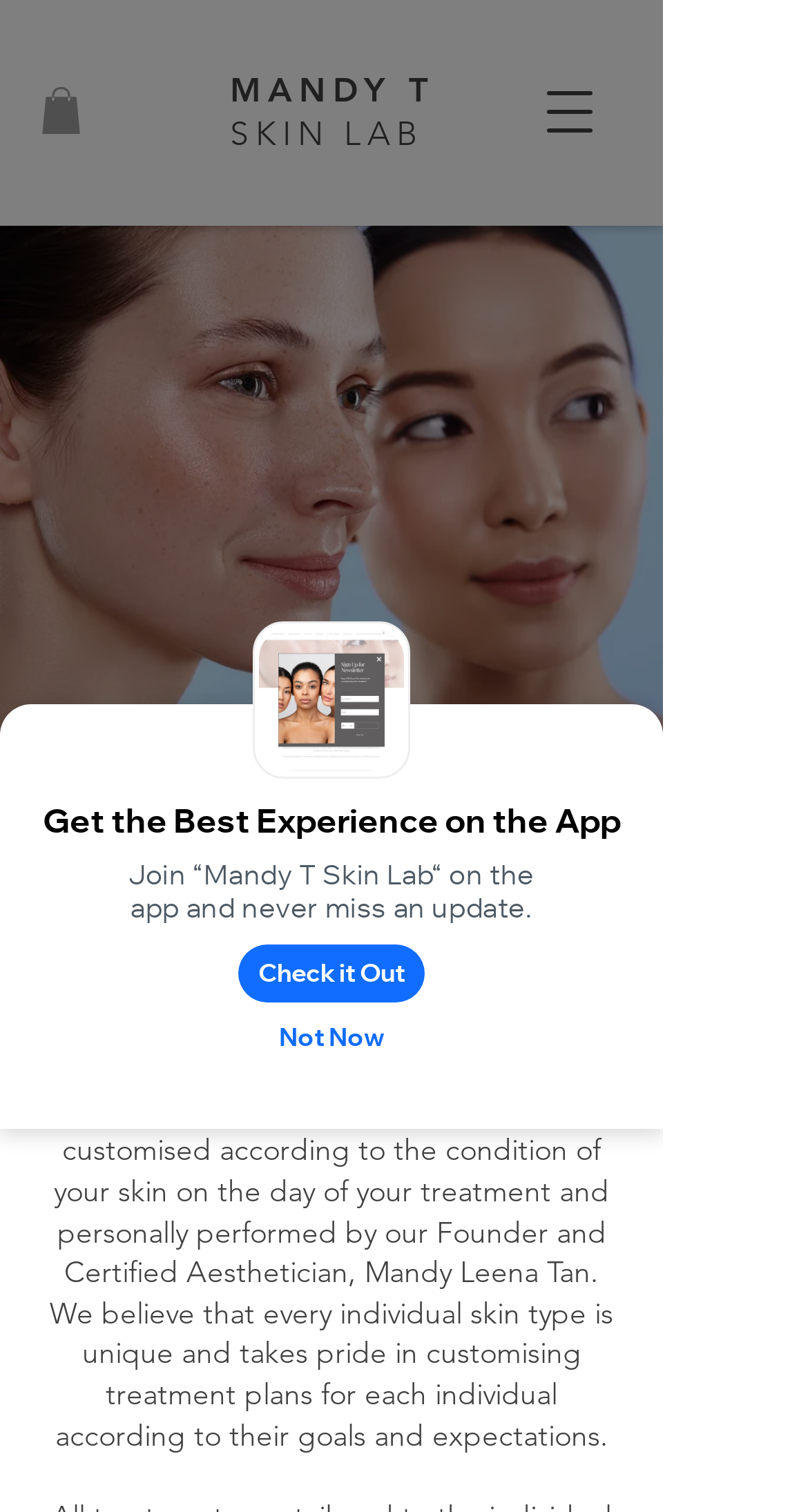Provide your answer in one word or a succinct phrase for the question: 
What is the name of the founder of Mandy T Skin Lab?

Mandy Leena Tan